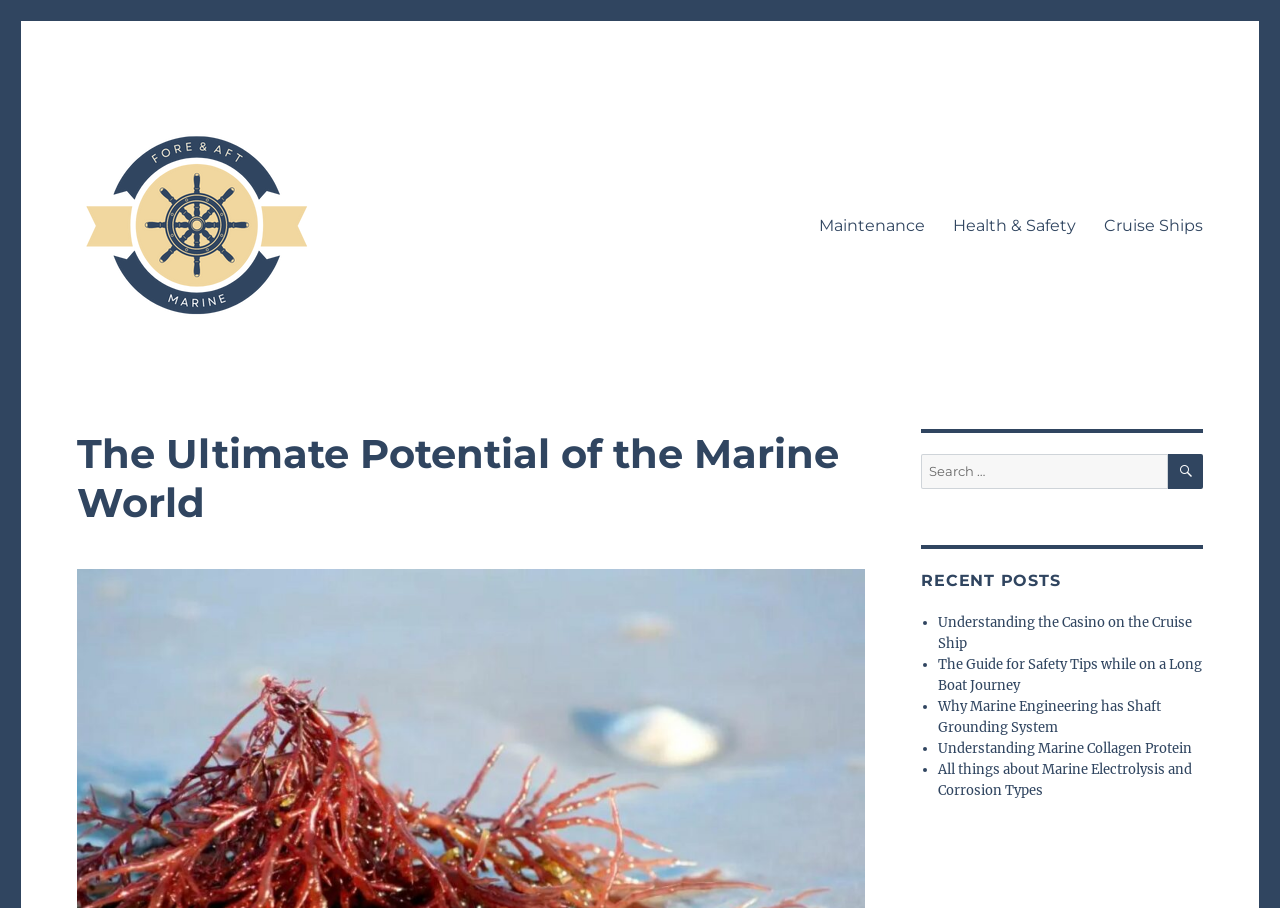Can you find the bounding box coordinates for the element that needs to be clicked to execute this instruction: "Learn about marine collagen protein"? The coordinates should be given as four float numbers between 0 and 1, i.e., [left, top, right, bottom].

[0.733, 0.815, 0.931, 0.834]